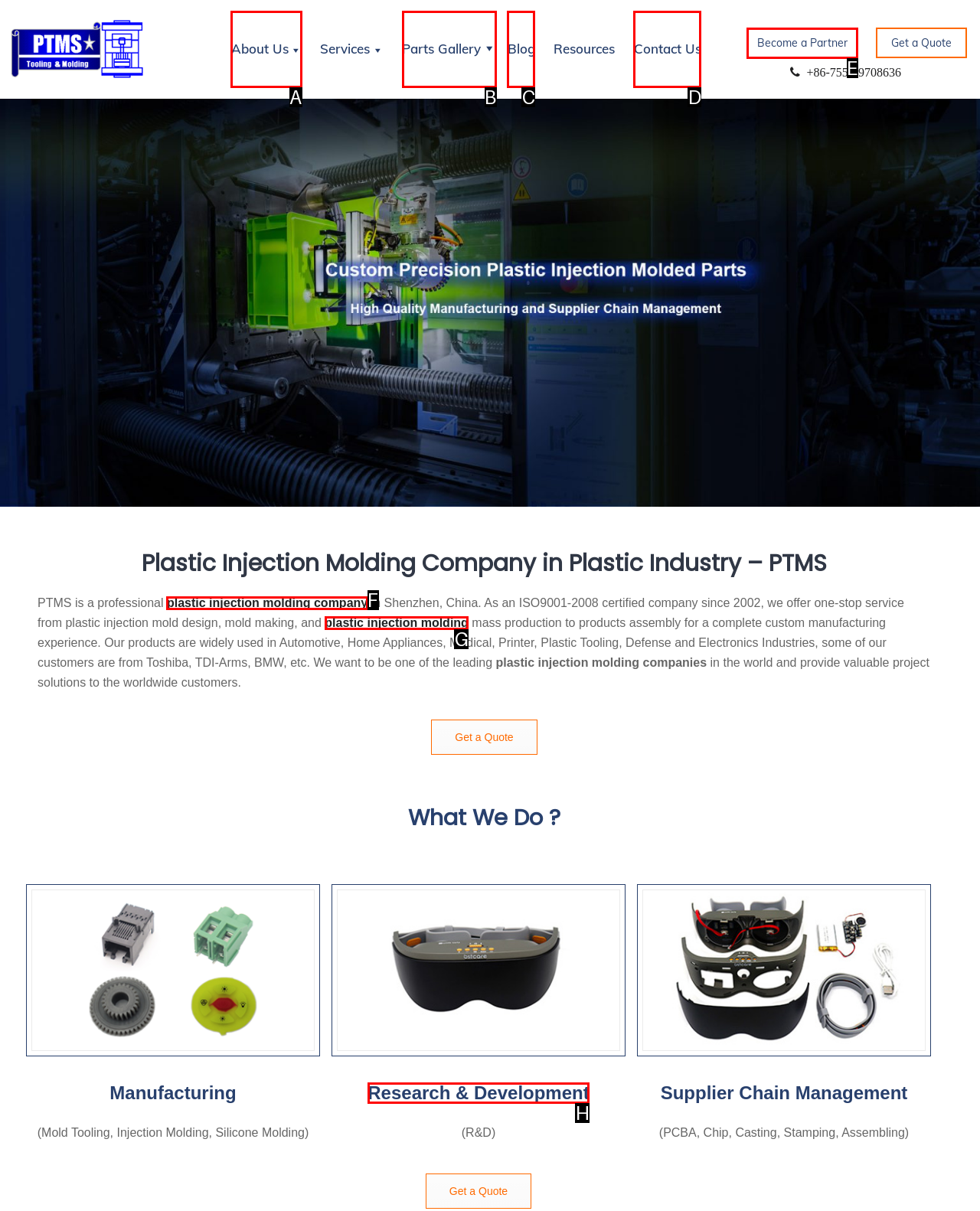Which option aligns with the description: plastic injection molding company? Respond by selecting the correct letter.

F